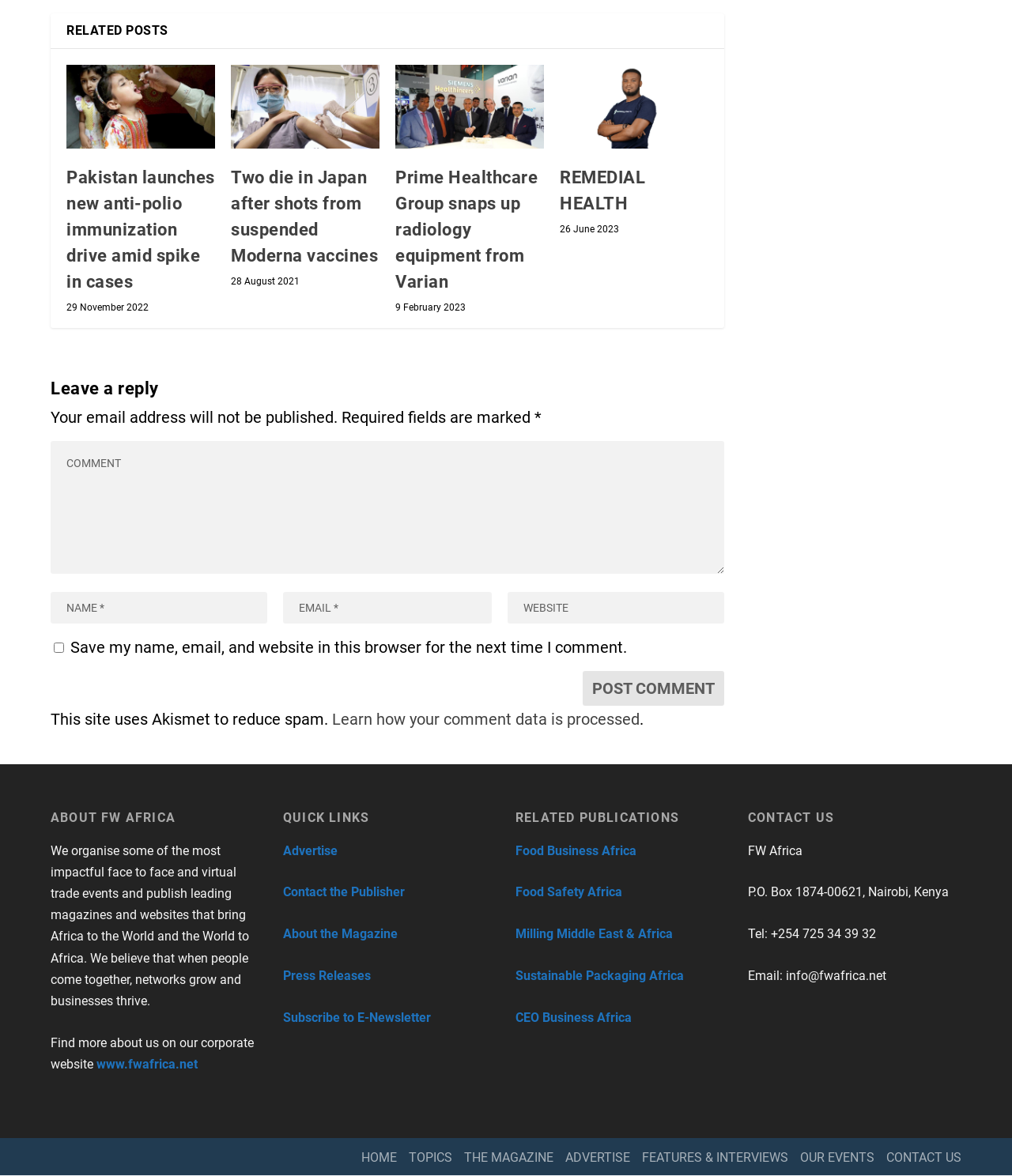Find the bounding box coordinates for the UI element whose description is: "input value="Name *" name="author"". The coordinates should be four float numbers between 0 and 1, in the format [left, top, right, bottom].

[0.05, 0.503, 0.264, 0.53]